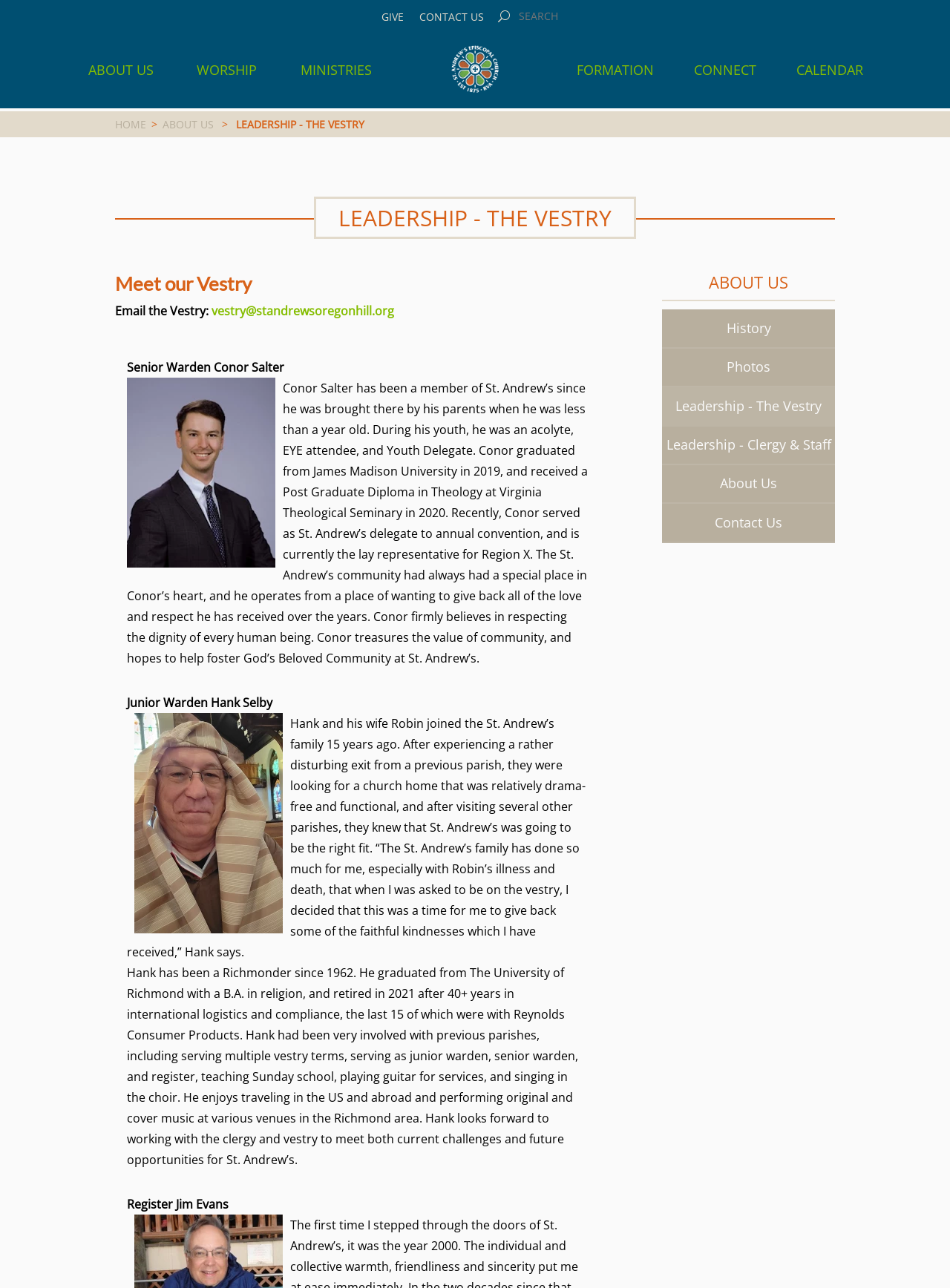Give a short answer using one word or phrase for the question:
How many Vestry members are listed on this page?

2